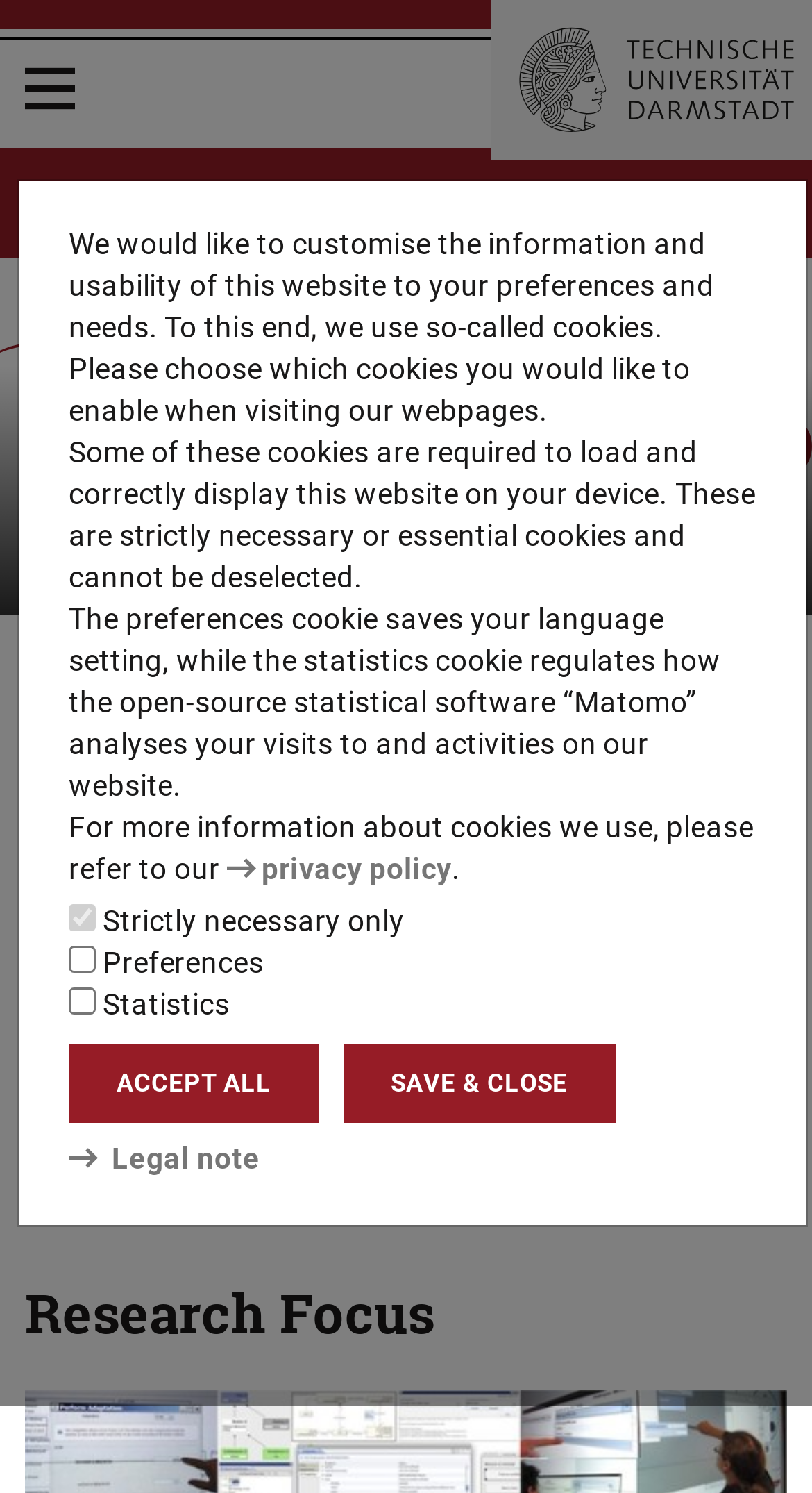Identify the bounding box coordinates of the area you need to click to perform the following instruction: "Visit the Telecooperation page".

[0.0, 0.098, 1.0, 0.173]